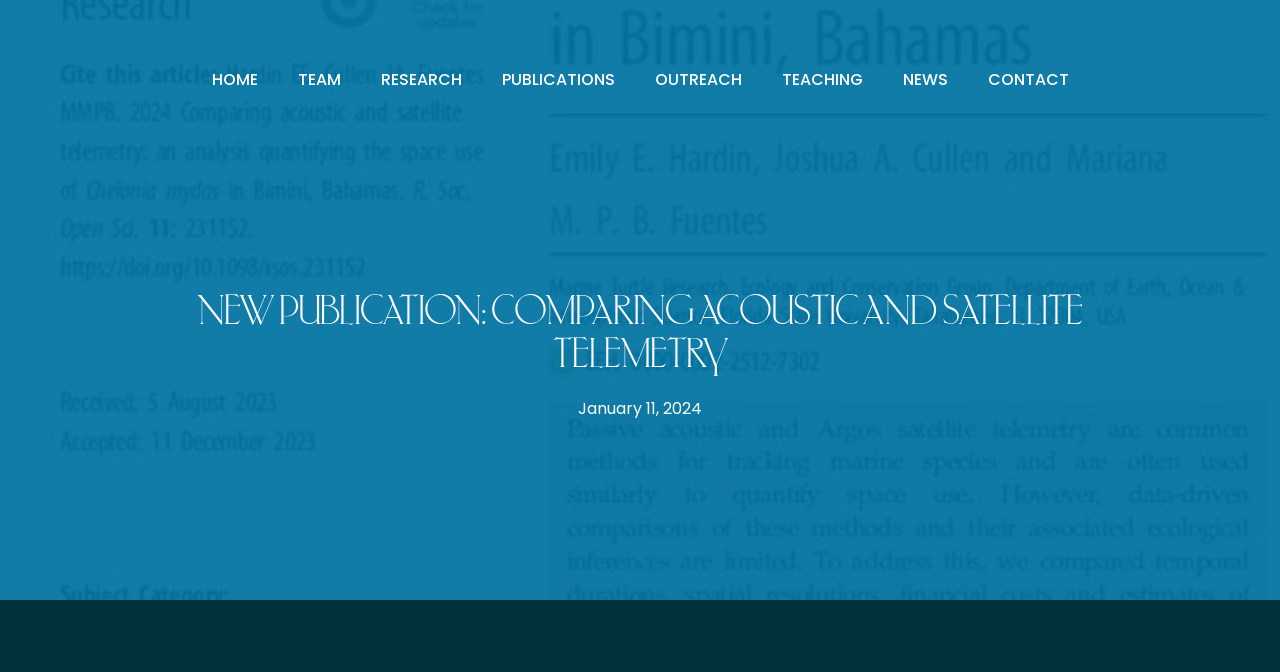Please locate and retrieve the main header text of the webpage.

NEW PUBLICATION: COMPARING ACOUSTIC AND SATELLITE TELEMETRY